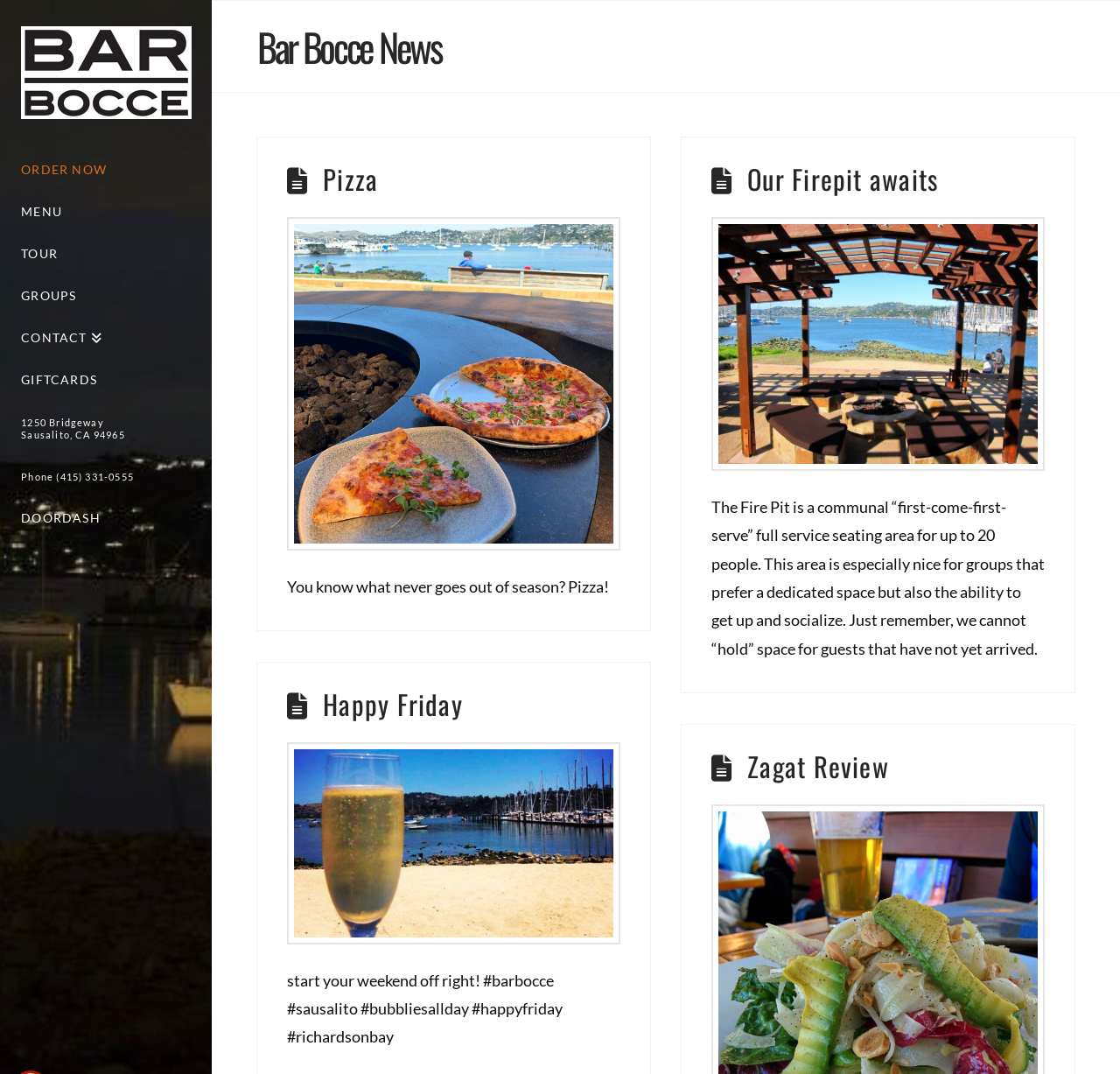Determine the bounding box for the described HTML element: "Zagat Review". Ensure the coordinates are four float numbers between 0 and 1 in the format [left, top, right, bottom].

[0.667, 0.694, 0.794, 0.732]